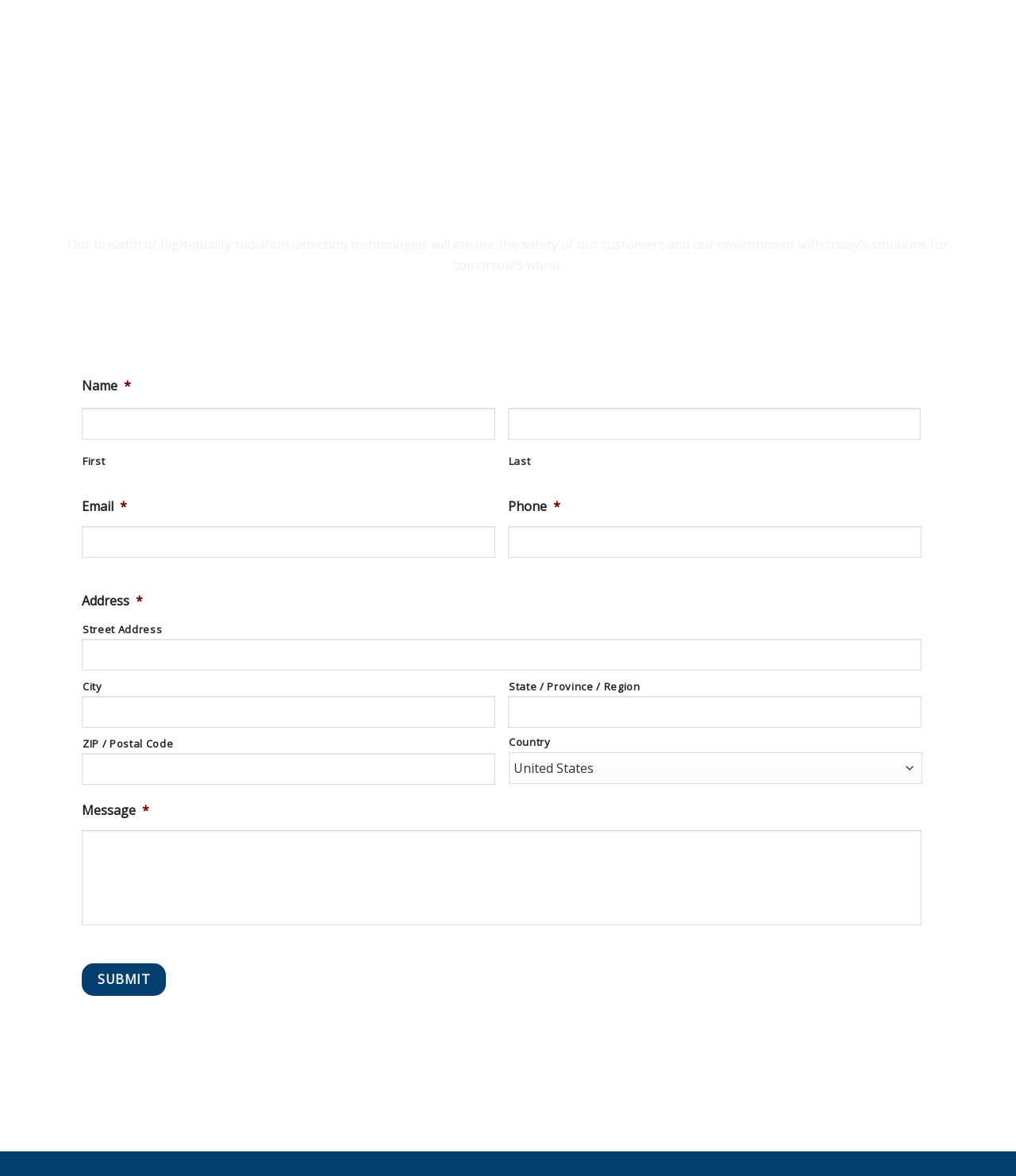Determine the bounding box coordinates of the element's region needed to click to follow the instruction: "Click submit". Provide these coordinates as four float numbers between 0 and 1, formatted as [left, top, right, bottom].

[0.08, 0.819, 0.163, 0.847]